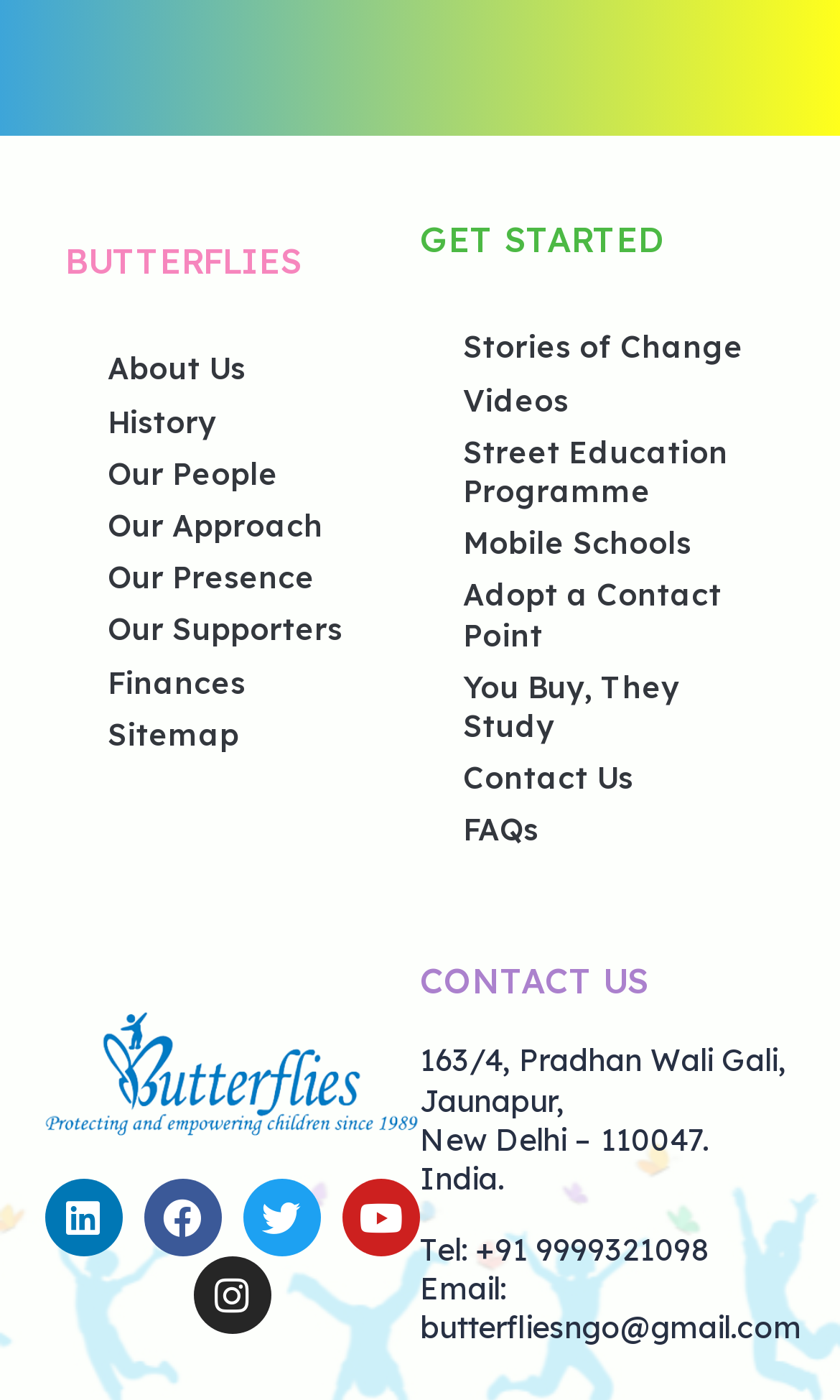What is the organization's name?
With the help of the image, please provide a detailed response to the question.

The organization's name is 'BUTTERFLIES' which is mentioned as a heading at the top of the webpage.